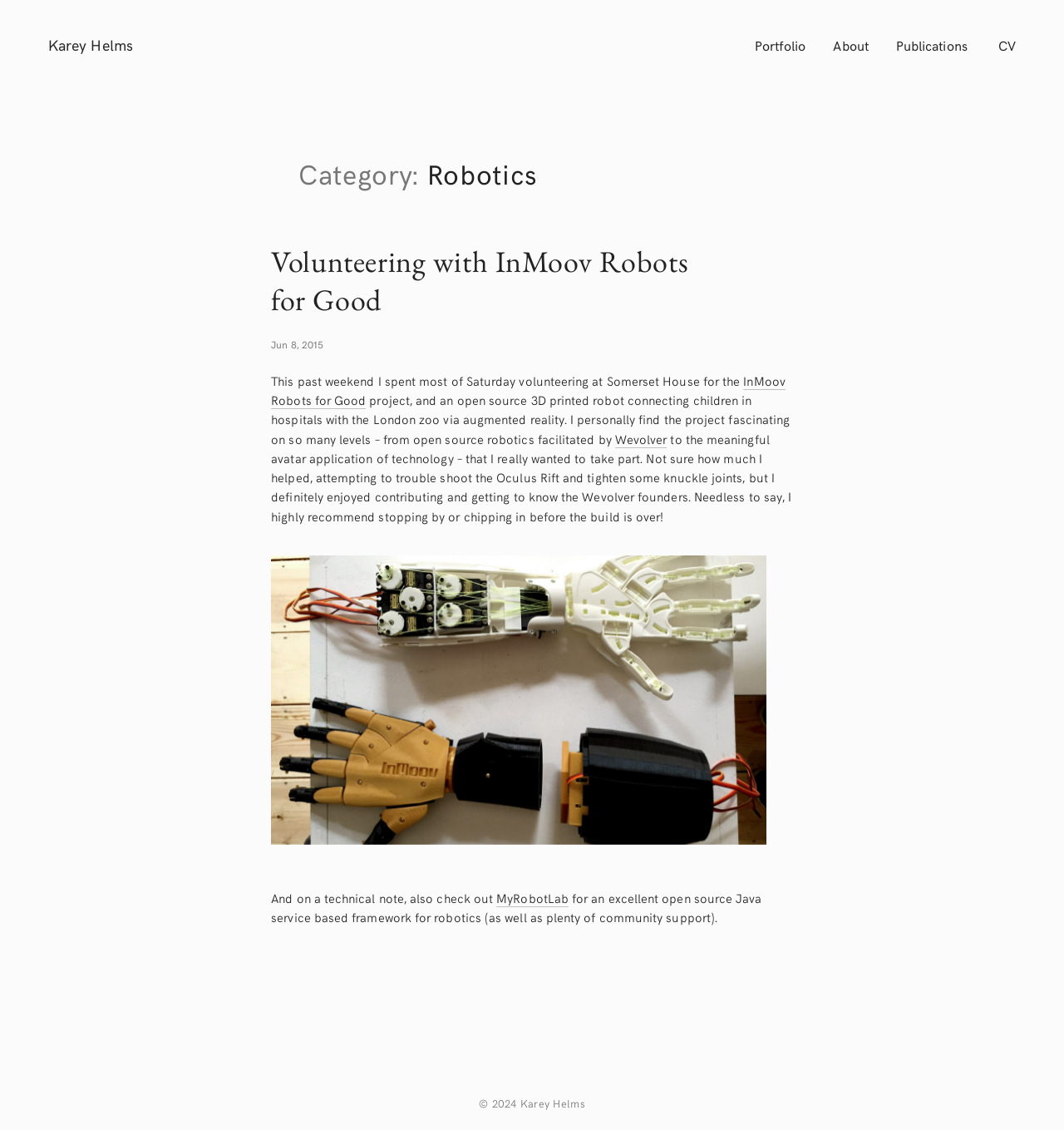Please identify the bounding box coordinates of the area I need to click to accomplish the following instruction: "explore MyRobotLab".

[0.467, 0.787, 0.534, 0.803]